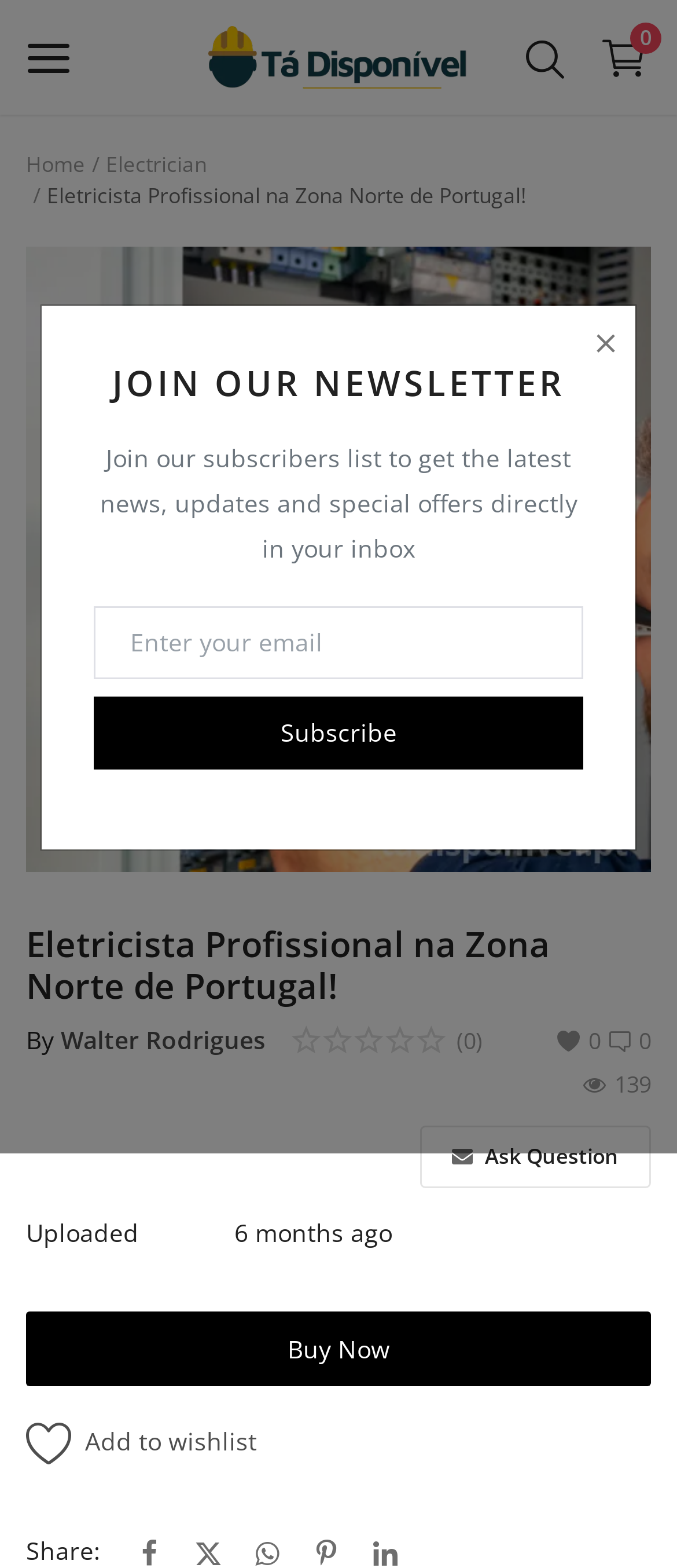Could you indicate the bounding box coordinates of the region to click in order to complete this instruction: "Ask a question".

[0.62, 0.718, 0.962, 0.758]